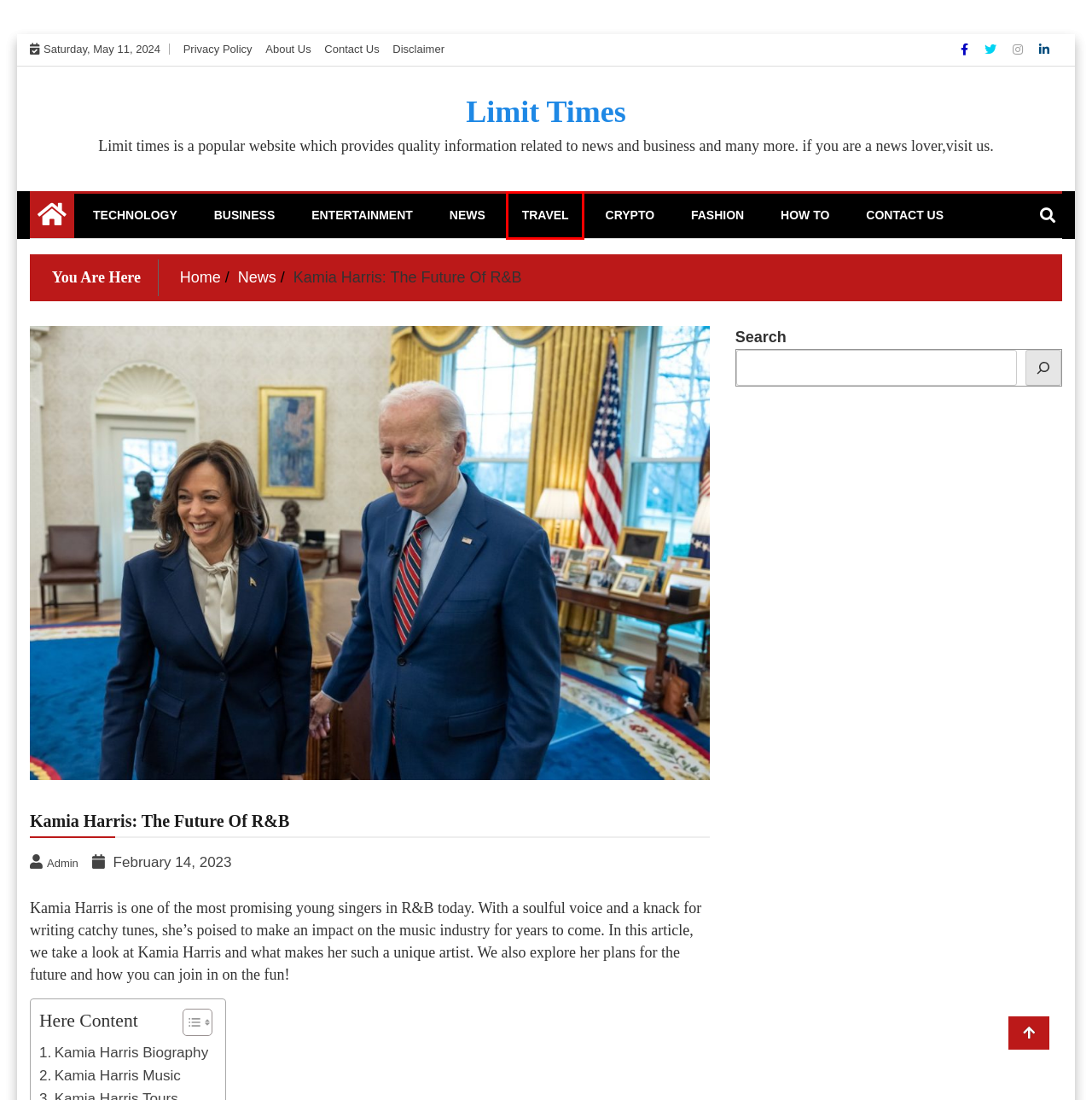Observe the provided screenshot of a webpage with a red bounding box around a specific UI element. Choose the webpage description that best fits the new webpage after you click on the highlighted element. These are your options:
A. Travel Archives - Limit Times
B. Disclaimer - Limit Times
C. Entertainment Archives - Limit Times
D. Contact Us - Limit Times
E. Crypto Archives - Limit Times
F. How To Archives - Limit Times
G. Technology Archives - Limit Times
H. News Archives - Limit Times

A